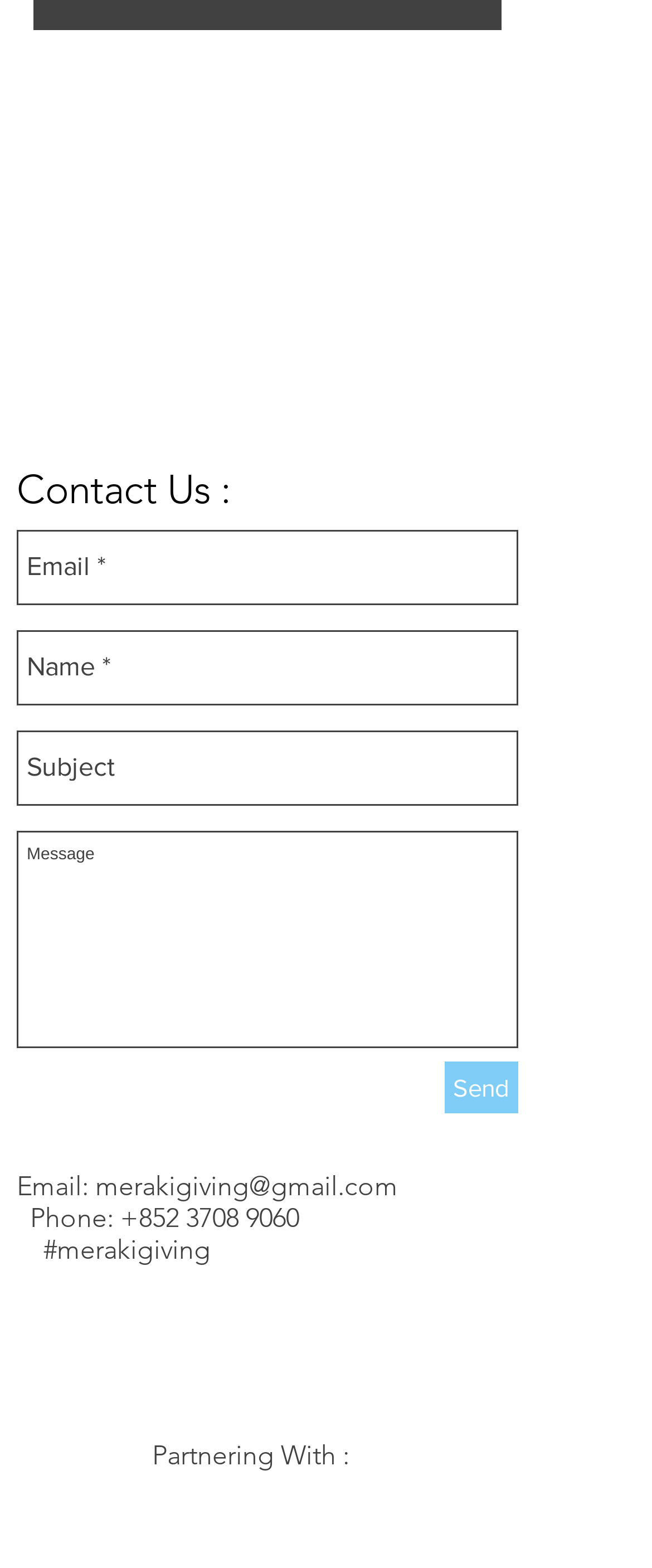Find the bounding box coordinates of the clickable area required to complete the following action: "enter email address".

[0.026, 0.338, 0.795, 0.386]